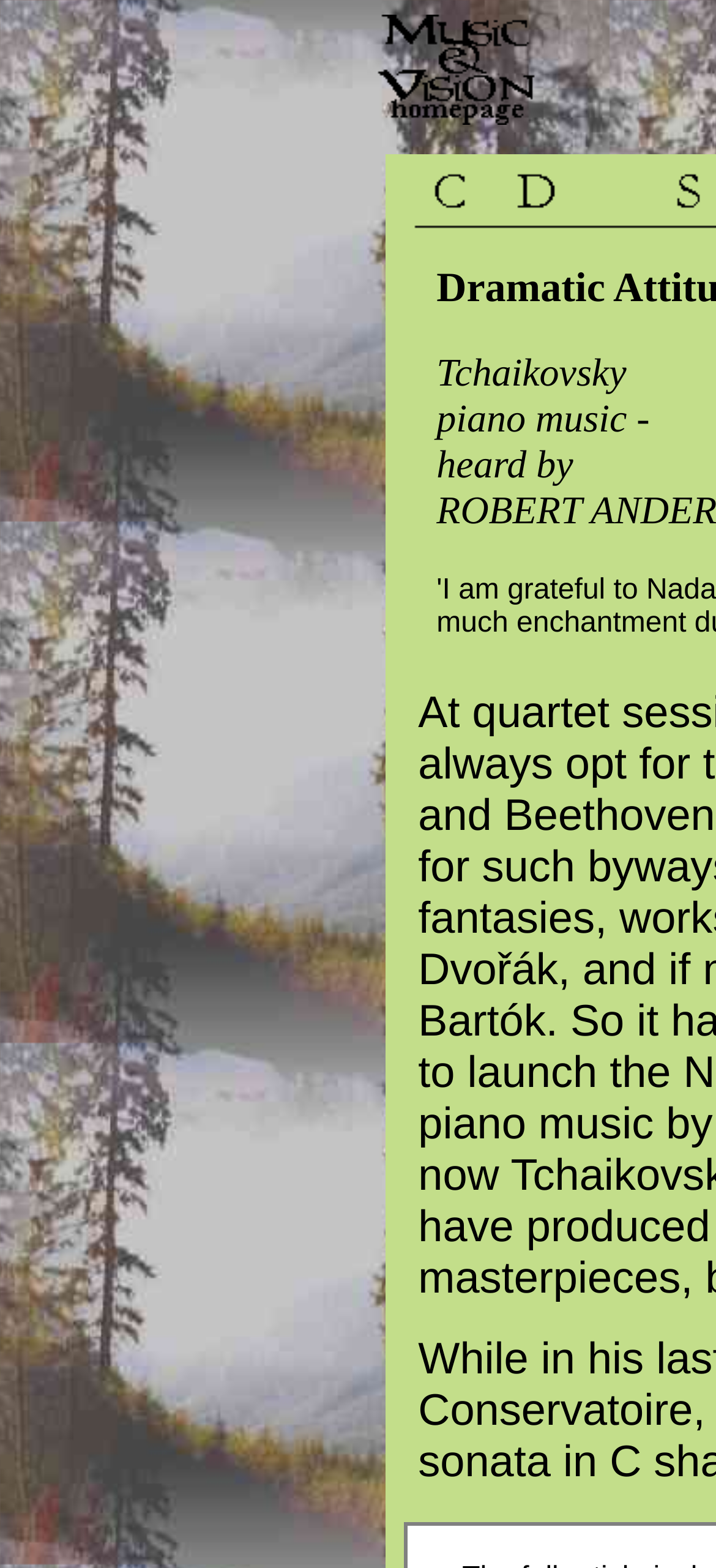Reply to the question with a brief word or phrase: What is the link above the image?

Music and Vision homepage